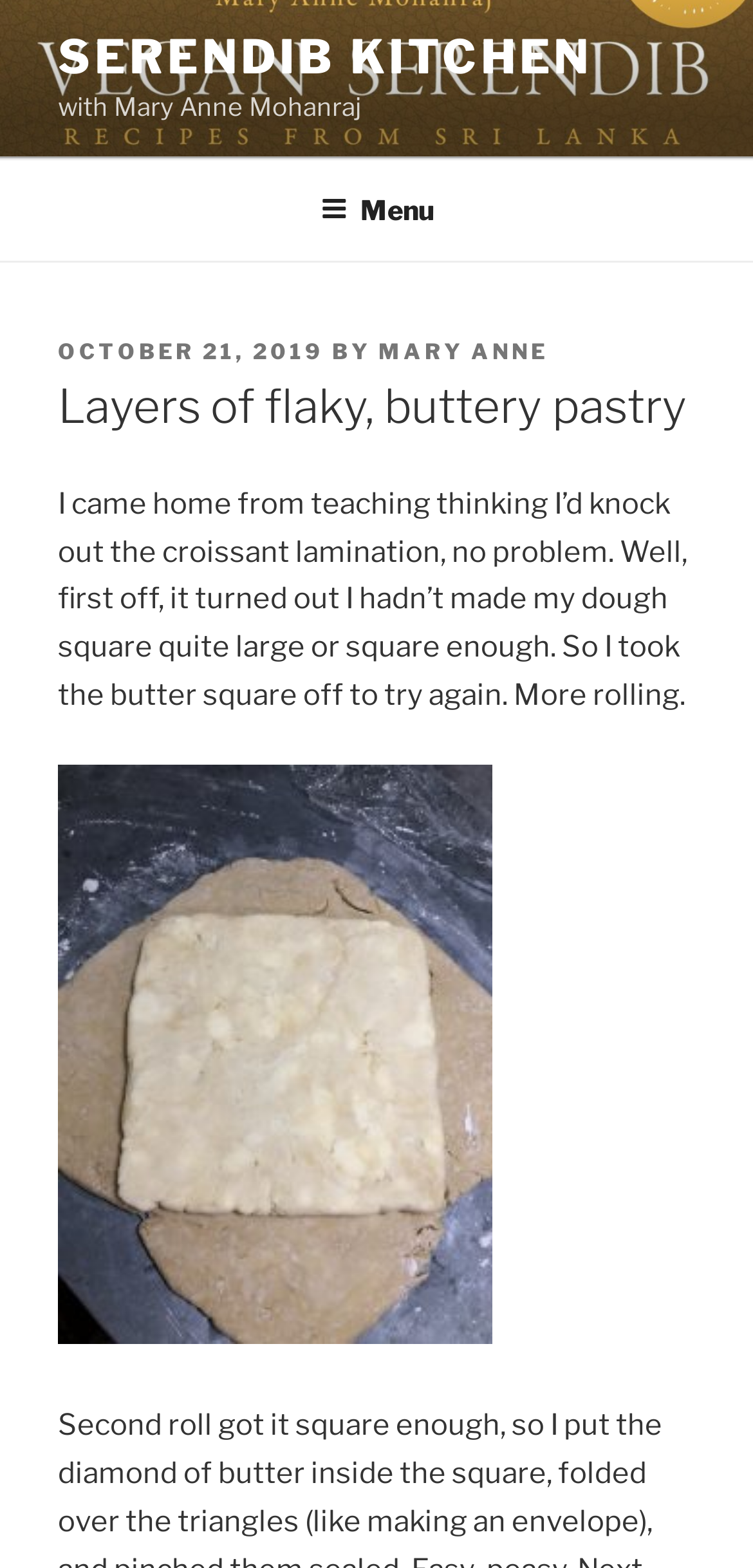Please answer the following question using a single word or phrase: 
What is the date of the post?

October 21, 2019